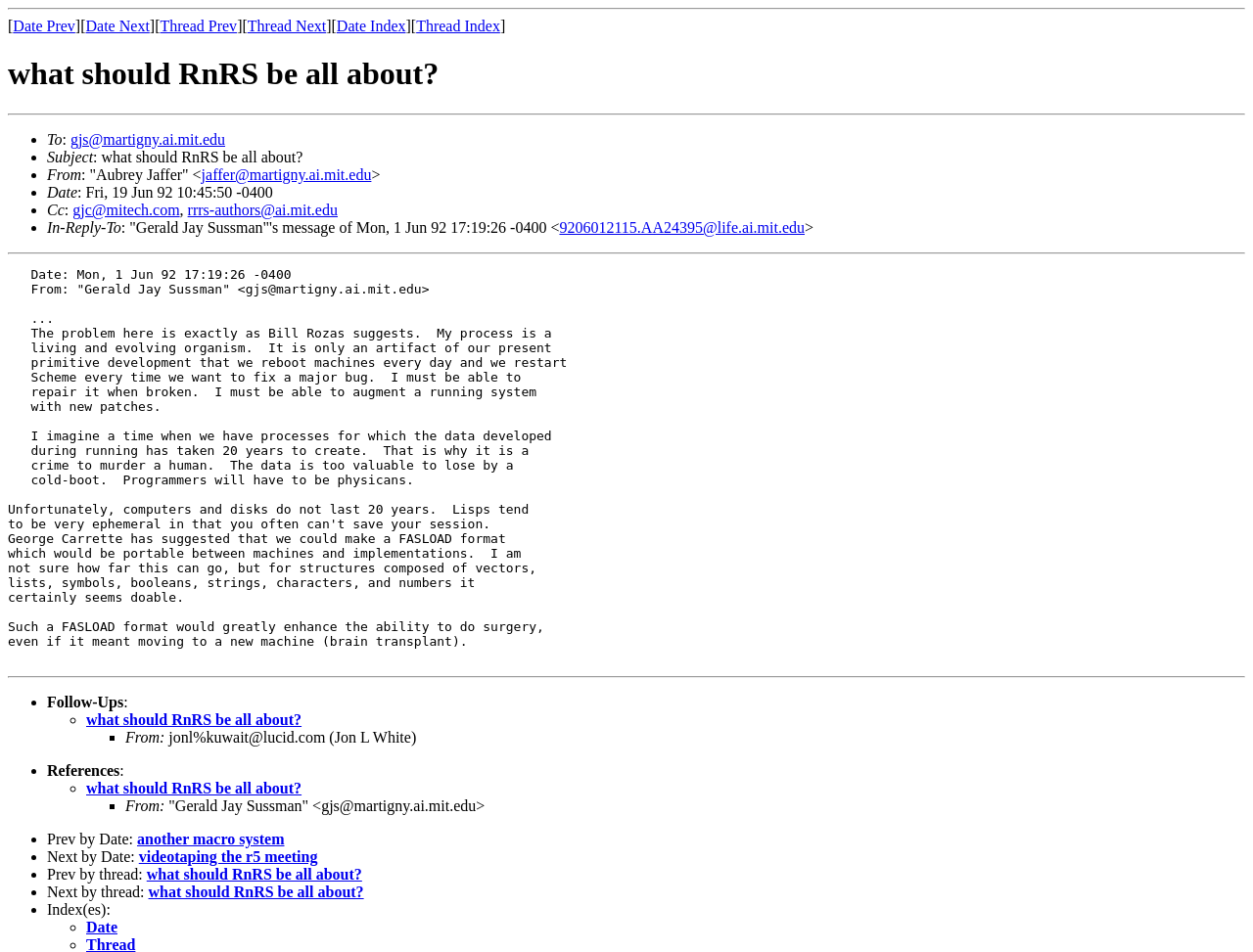Generate a thorough caption detailing the webpage content.

This webpage appears to be a discussion forum or email thread, with a focus on the topic "what should RnRS be all about?" The page is divided into several sections, with a prominent heading at the top.

At the top of the page, there is a horizontal separator, followed by a series of links and text elements, including "Date Prev", "Date Next", "Thread Prev", and "Thread Next". These links are arranged horizontally, with the "Date Prev" link at the leftmost position and the "Thread Next" link at the rightmost position.

Below this section, there is another horizontal separator, followed by a heading that repeats the topic "what should RnRS be all about?". This heading is centered and takes up the full width of the page.

The main content of the page is a long block of text, which appears to be an email or forum post. The text is divided into paragraphs, with topics ranging from the importance of being able to repair and augment running systems to the idea of creating a portable format for saving and loading data.

Below the main content, there are several sections of links and text elements, each with its own heading. These sections include "Follow-Ups", "References", "Prev by Date", "Next by Date", "Prev by thread", "Next by thread", and "Index(es)". Each section contains a list of links and text elements, with bullet points or other markers separating the individual items.

Throughout the page, there are several horizontal separators, which help to divide the content into distinct sections. The overall layout is dense and text-heavy, with a focus on conveying information and facilitating discussion.